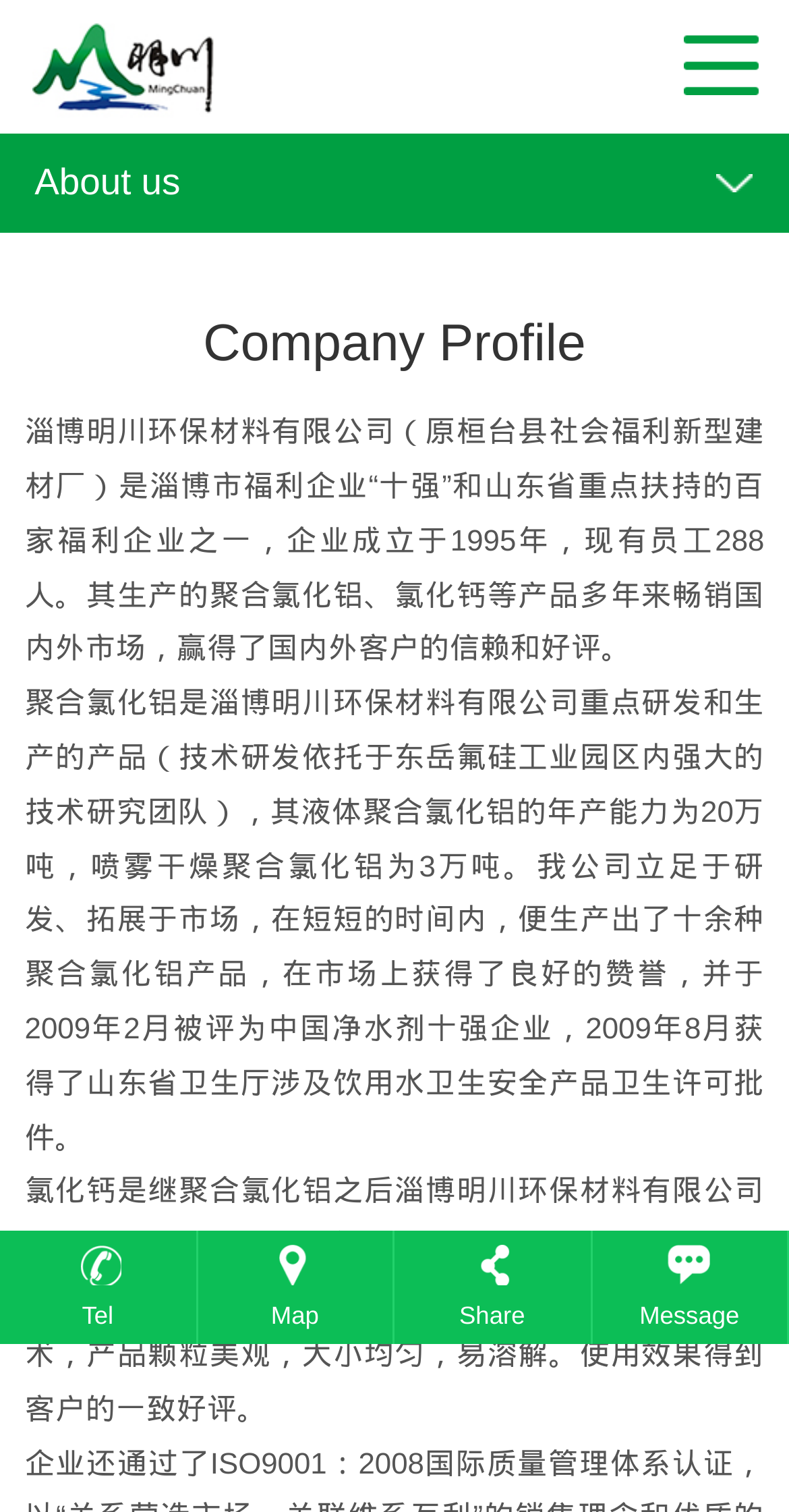Examine the image and give a thorough answer to the following question:
What is the company name?

The company name is mentioned in the StaticText element with bounding box coordinates [0.031, 0.276, 0.969, 0.441] and OCR text '淄博明川环保材料有限公司（原桓台县社会福利新型建材厂）...'.